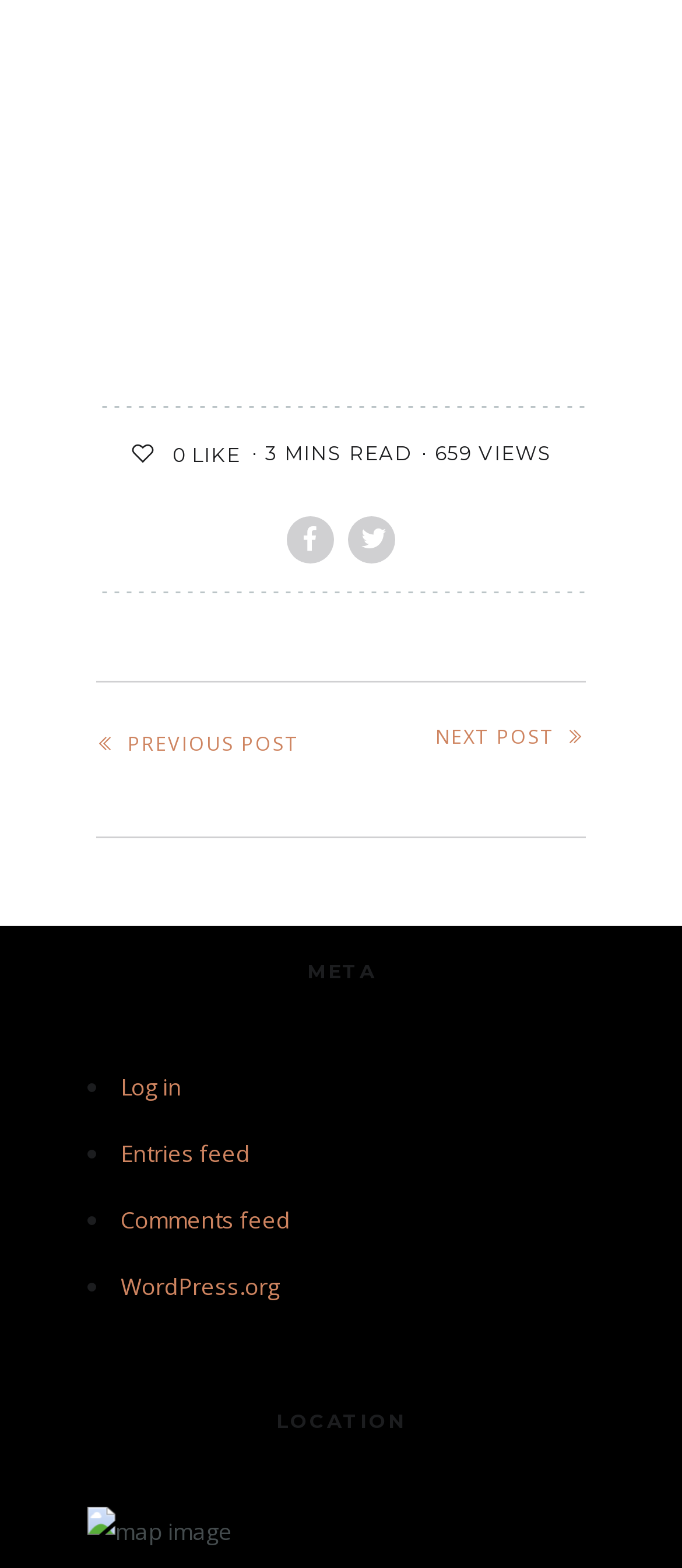Give a concise answer of one word or phrase to the question: 
What is the reading time for this post?

3 MINS